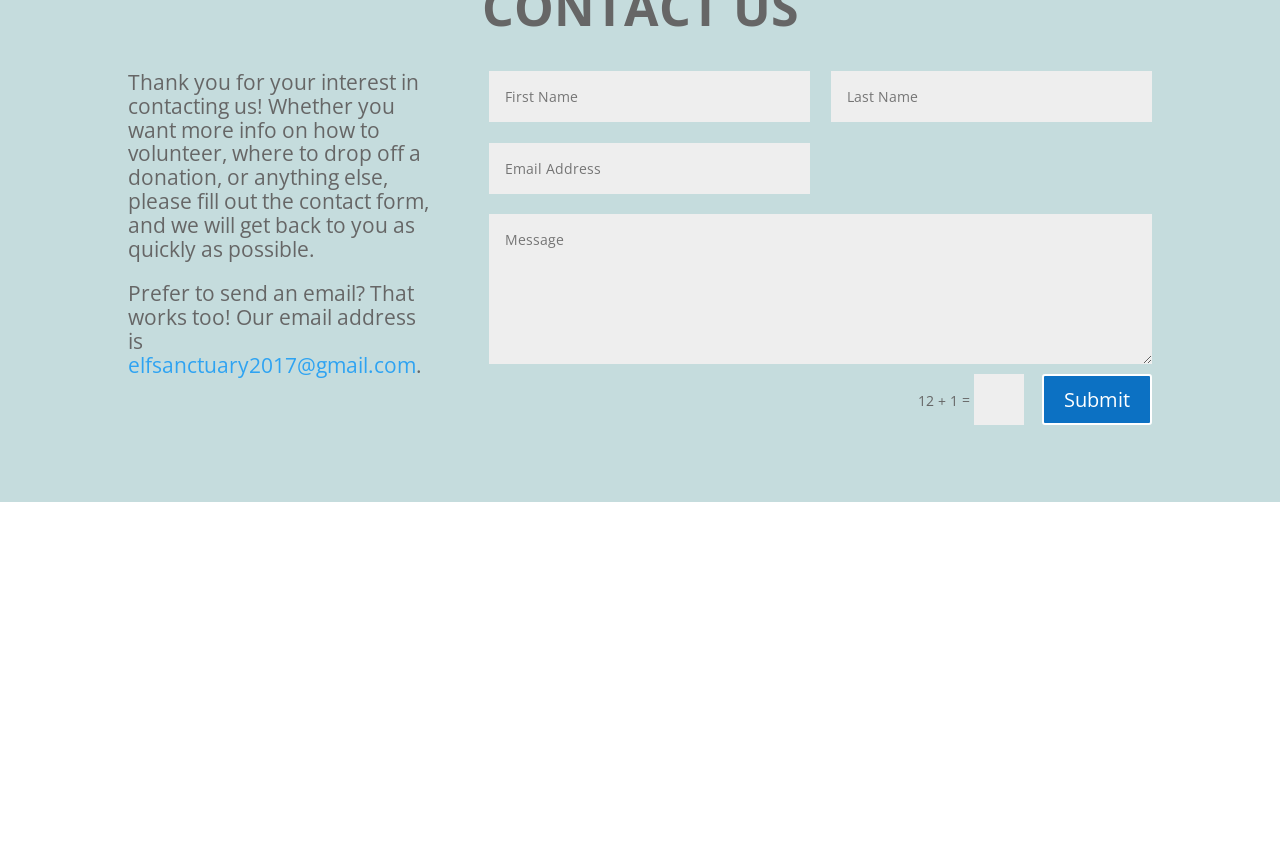Please locate the bounding box coordinates of the element that needs to be clicked to achieve the following instruction: "Type in the 'Artist Name' textbox". The coordinates should be four float numbers between 0 and 1, i.e., [left, top, right, bottom].

None